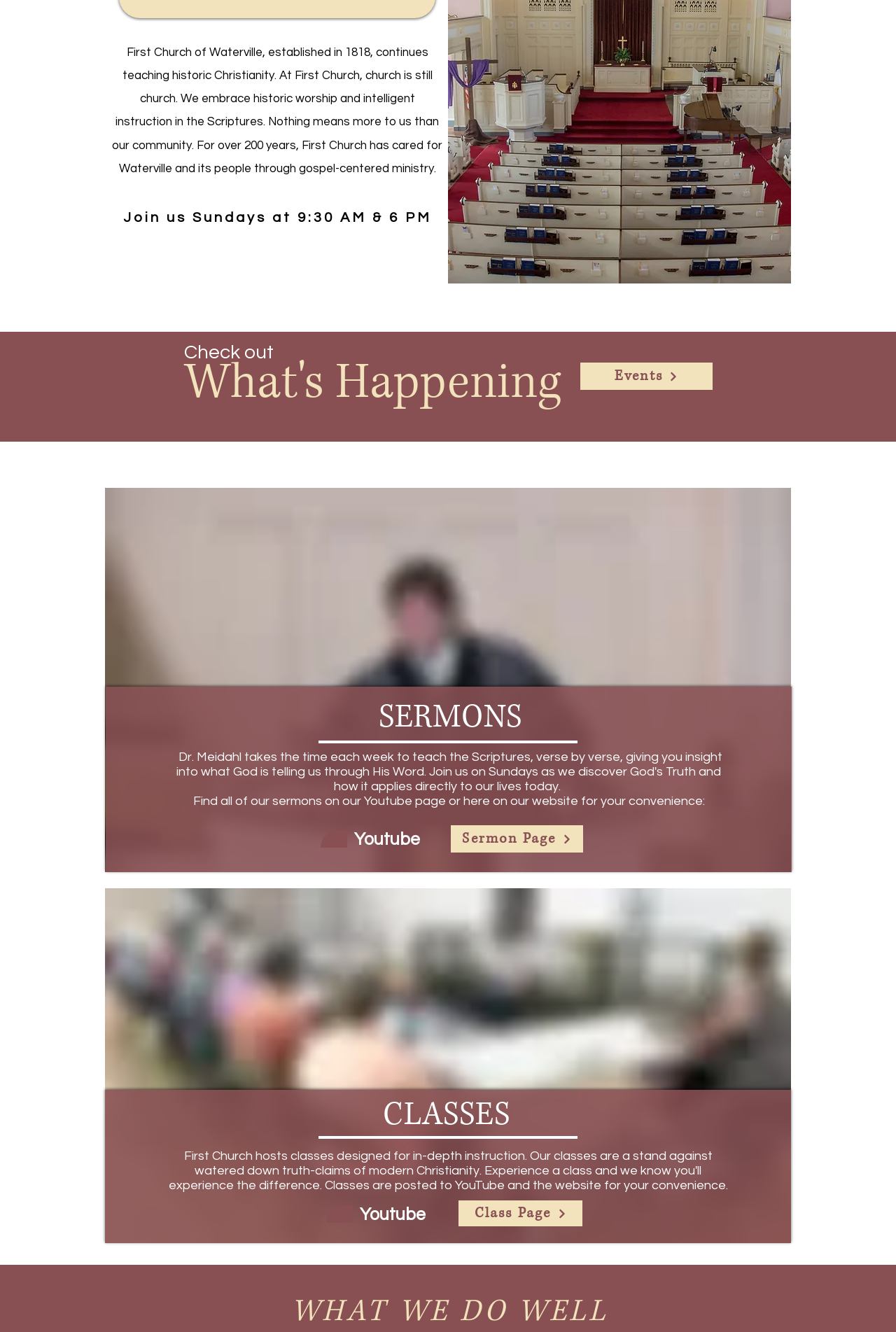Locate the bounding box coordinates of the element that should be clicked to fulfill the instruction: "Explore classes on the Class Page".

[0.512, 0.901, 0.65, 0.921]